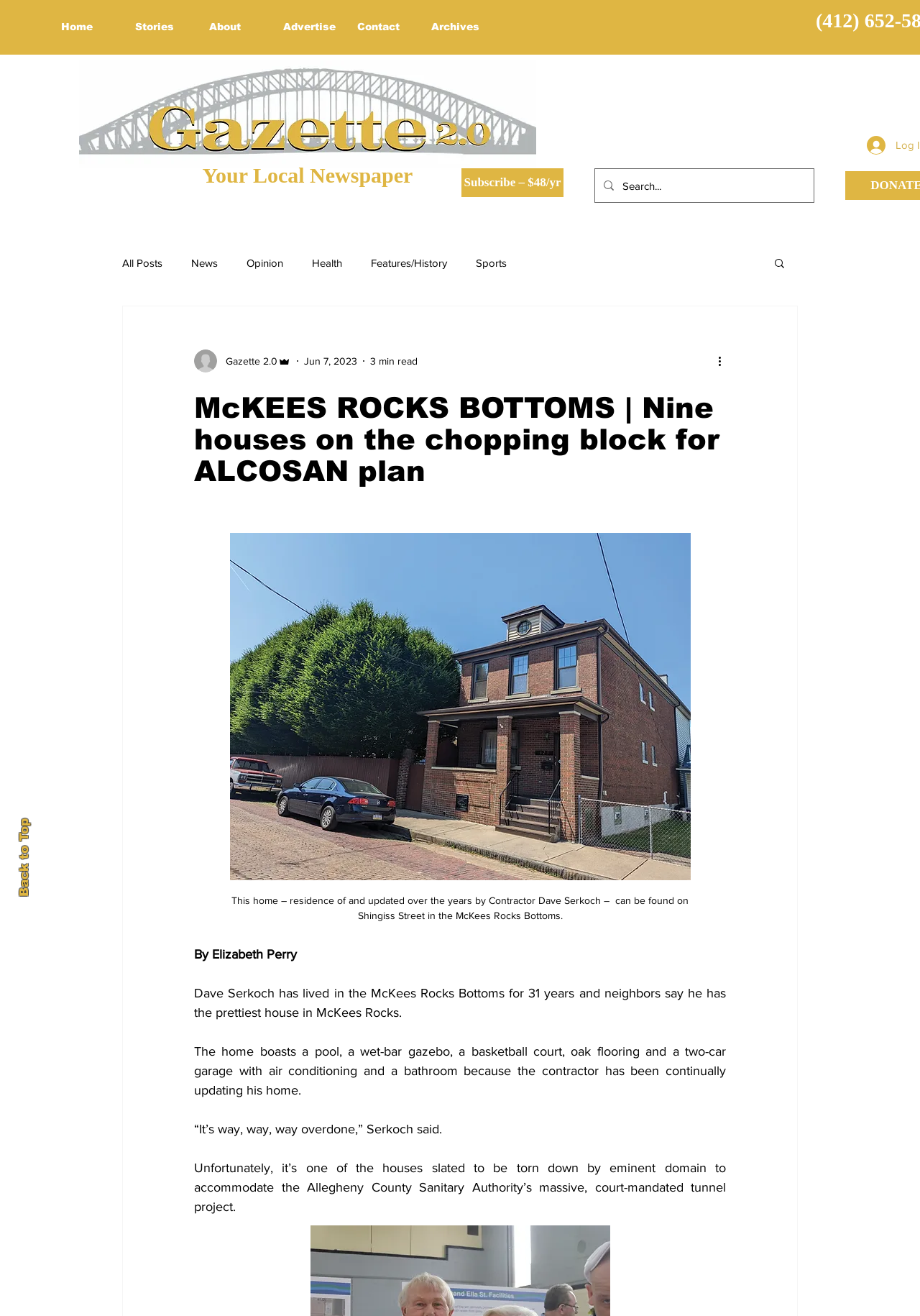Detail the features and information presented on the webpage.

This webpage appears to be a local newspaper article about a residence in McKees Rocks Bottoms. At the top of the page, there is a navigation menu with links to different sections of the website, including "Home", "Stories", "About", "Advertise", "Contact", and "Archives". 

Below the navigation menu, there is a prominent image taking up most of the width of the page. To the right of the image, there is a link to subscribe to the newspaper for $48 per year.

The main content of the article begins with a heading that reads "Your Local Newspaper". Below this heading, there is a search bar with a magnifying glass icon. To the right of the search bar, there is a navigation menu with links to different categories of articles, including "All Posts", "News", "Opinion", "Health", "Features/History", and "Sports".

The article itself is about a house on Shingiss Street in McKees Rocks Bottoms, which is the residence of Contractor Dave Serkoch. The article describes the house as having a pool, a wet-bar gazebo, a basketball court, oak flooring, and a two-car garage with air conditioning and a bathroom. The article also mentions that the house is slated to be torn down by eminent domain to accommodate a tunnel project by the Allegheny County Sanitary Authority.

Throughout the article, there are several images, including a picture of the writer and a picture of the house. At the bottom of the page, there is a link to return to the top of the page.